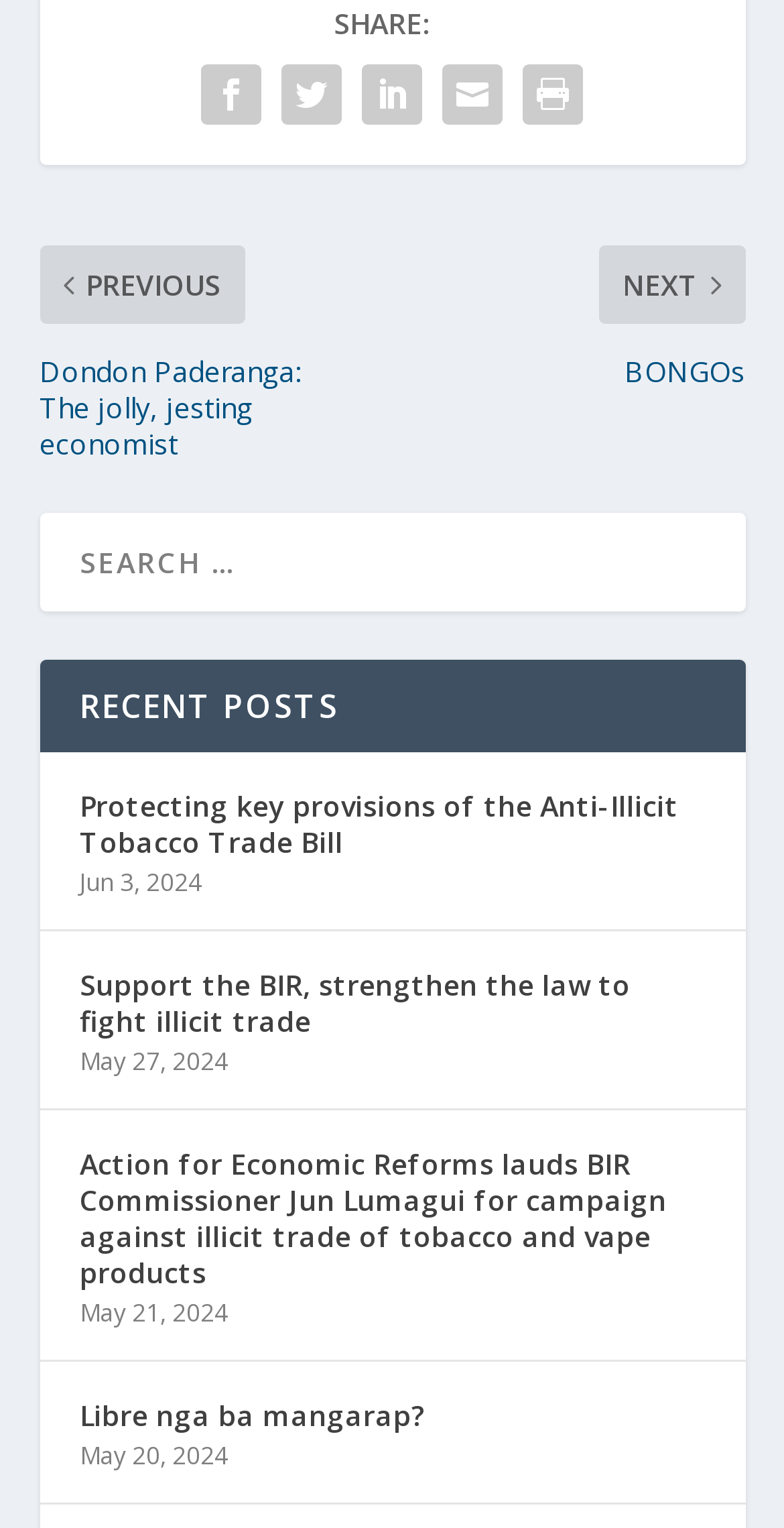Highlight the bounding box coordinates of the region I should click on to meet the following instruction: "Share on social media".

[0.244, 0.036, 0.346, 0.088]